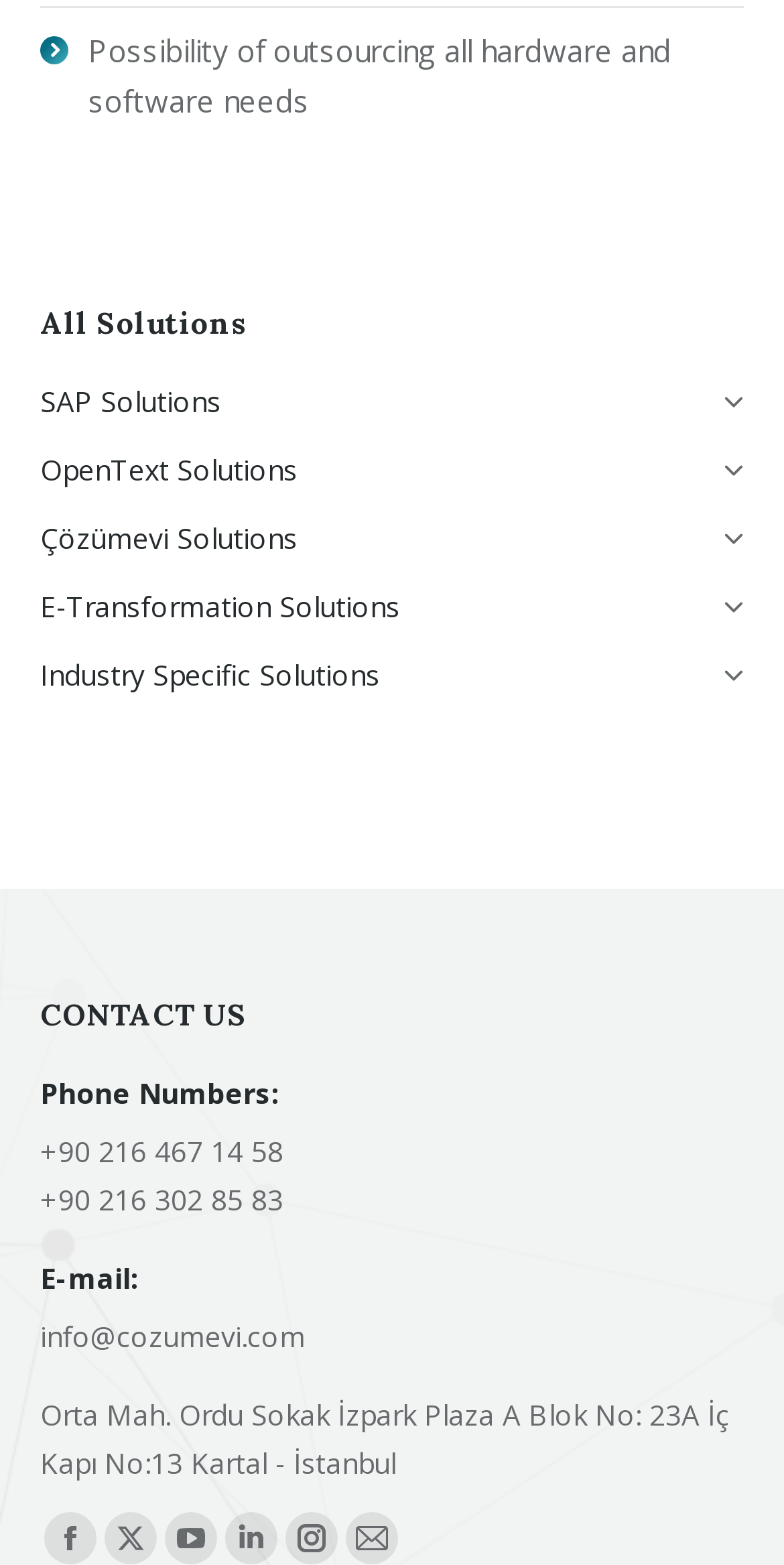From the element description: "OpenText Solutions", extract the bounding box coordinates of the UI element. The coordinates should be expressed as four float numbers between 0 and 1, in the order [left, top, right, bottom].

[0.051, 0.285, 0.949, 0.328]